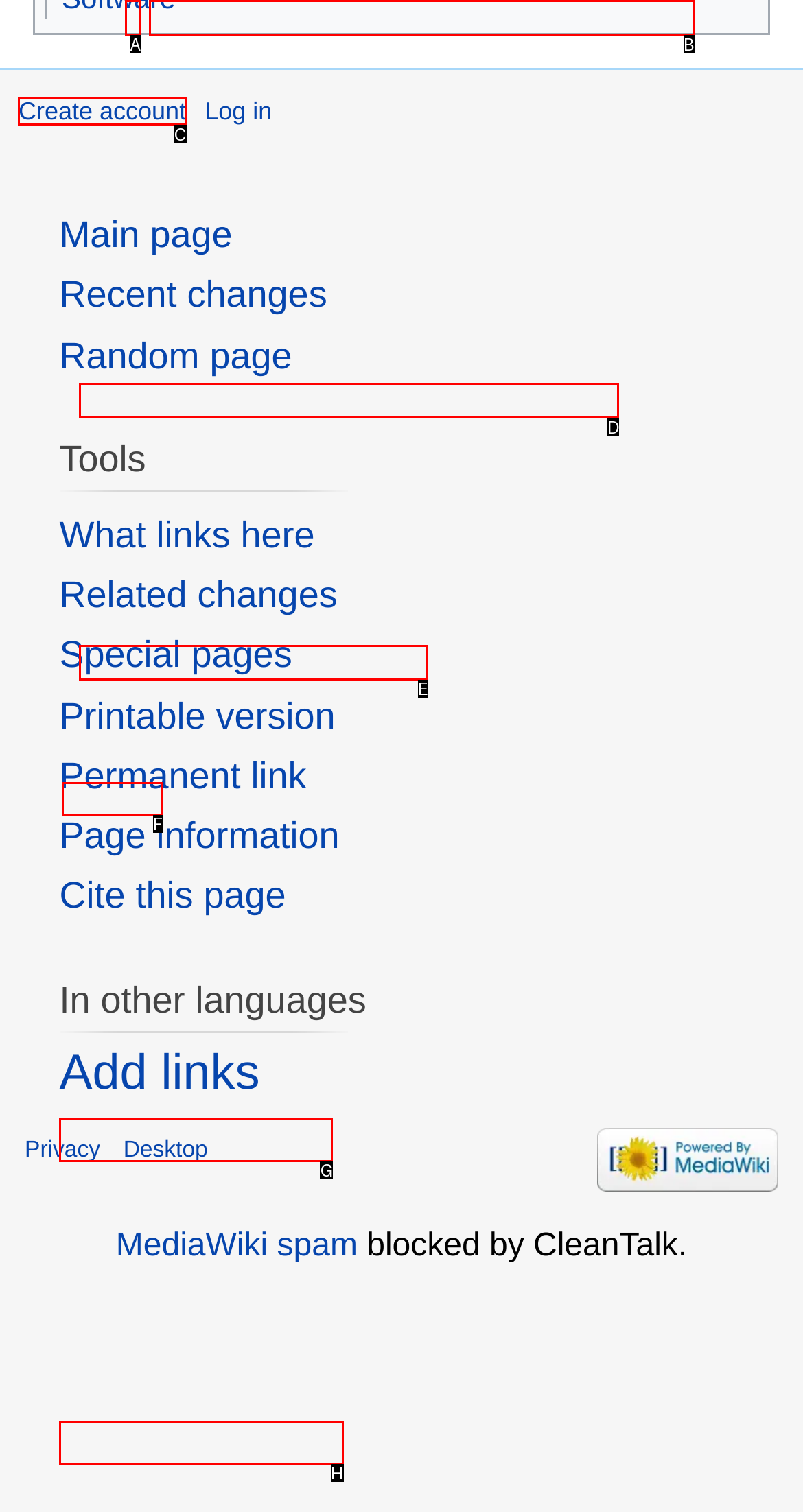To complete the instruction: Create an account, which HTML element should be clicked?
Respond with the option's letter from the provided choices.

C